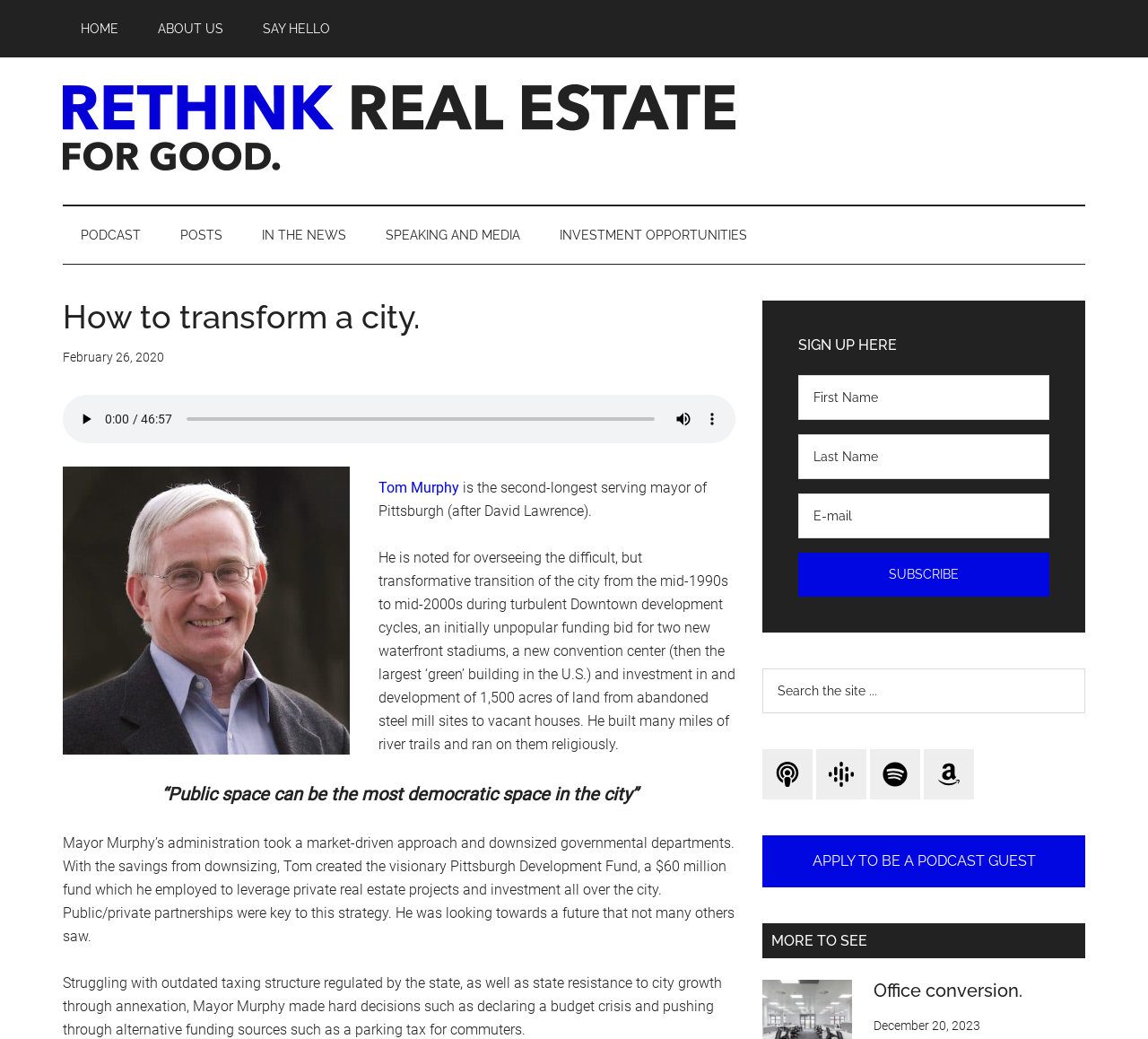Identify the first-level heading on the webpage and generate its text content.

How to transform a city.